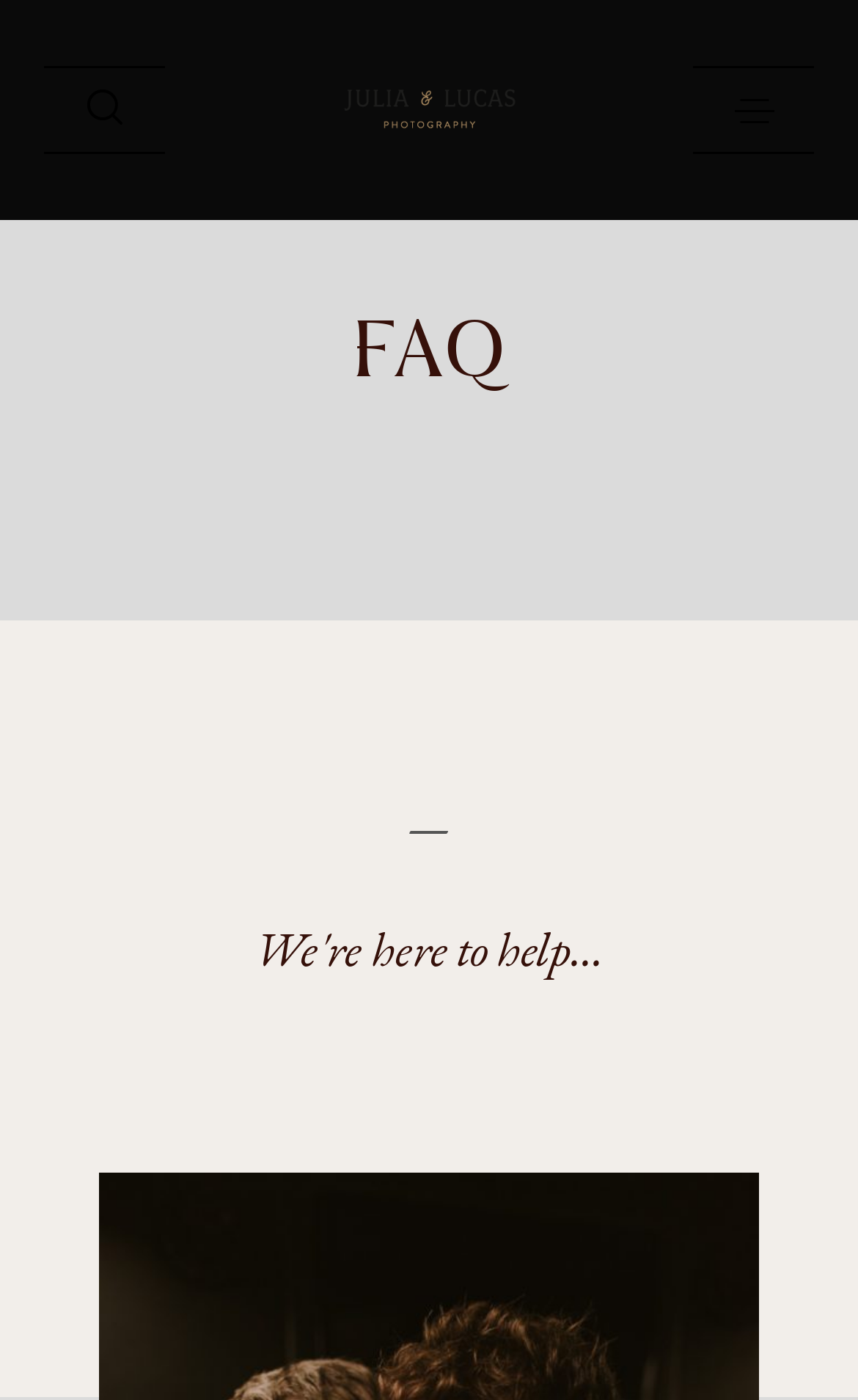What is the position of the FAQ link?
Please craft a detailed and exhaustive response to the question.

I examined the navigation menu and found that the FAQ link is the fourth item in the list, preceded by CONTACT US, PORTFOLIO, and US links.